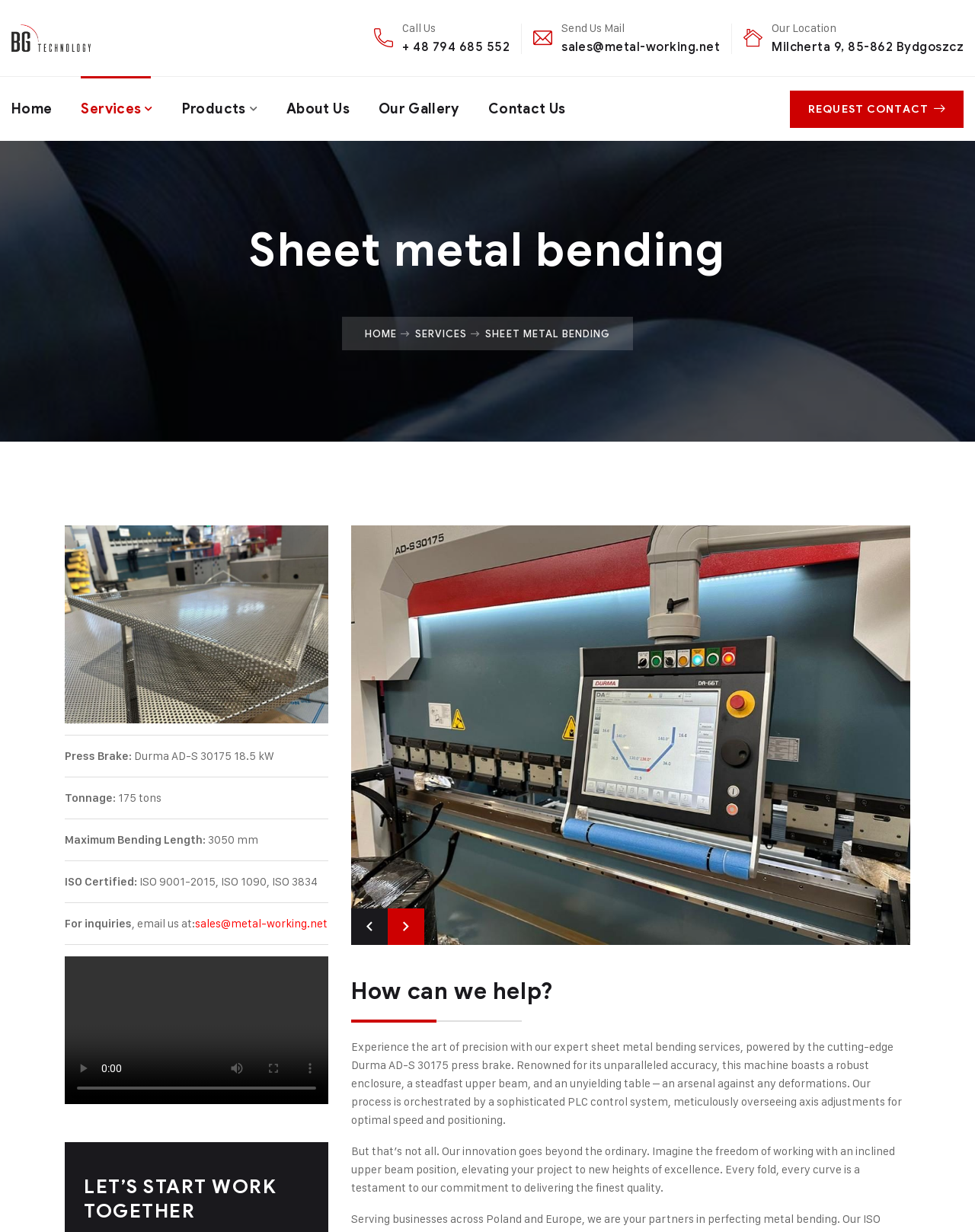Could you locate the bounding box coordinates for the section that should be clicked to accomplish this task: "Click the 'sales@metal-working.net' email link".

[0.576, 0.032, 0.738, 0.044]